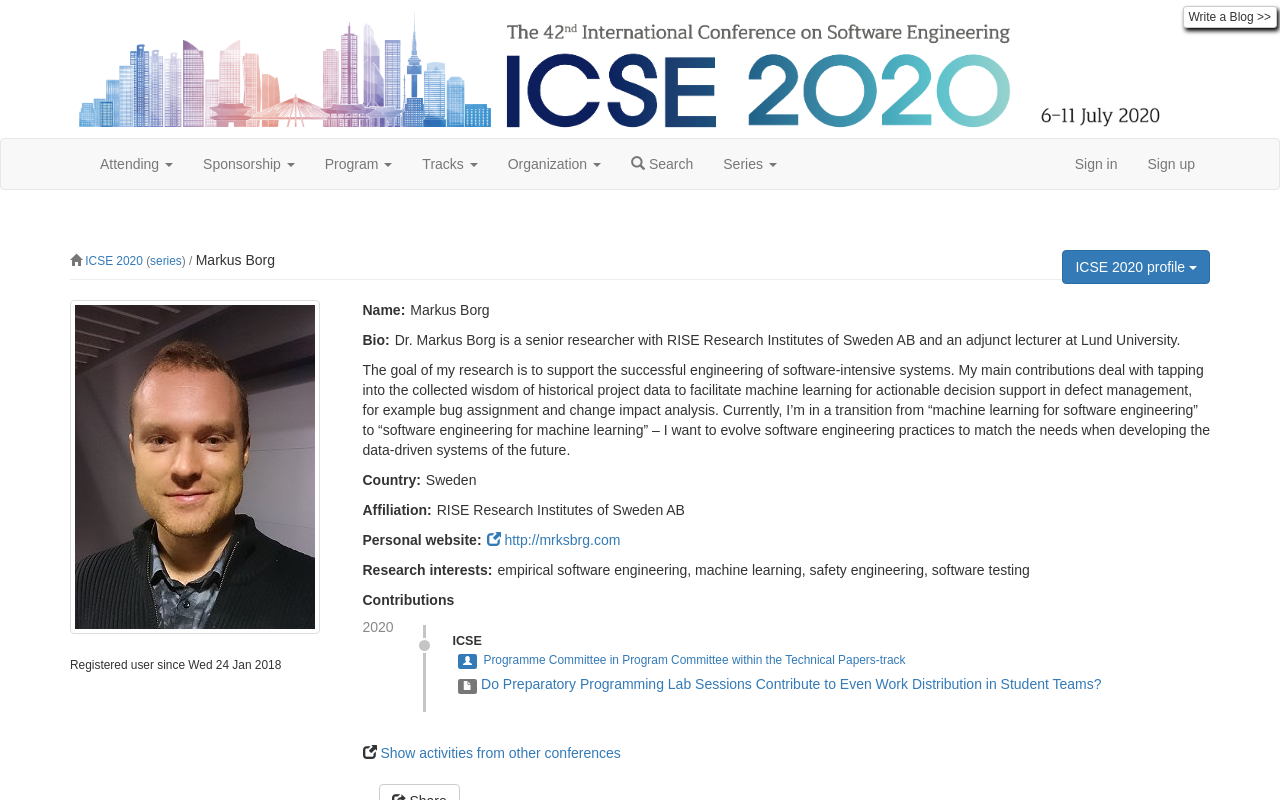Explain the features and main sections of the webpage comprehensively.

This webpage is about Markus Borg, a researcher who is attending the 42nd International Conference on Software Engineering (ICSE) in 2020. At the top of the page, there is a navigation menu with links to "Write a Blog", "Attending", "Sponsorship", "Program", "Tracks", "Organization", and "Search". On the right side of the navigation menu, there are links to "Sign in" and "Sign up".

Below the navigation menu, there is a profile section with a photo of Markus Borg on the left and his name, "Markus Borg", on the right. Next to his name, there is a link to his ICSE 2020 profile. Below the profile section, there is a brief bio of Markus Borg, which describes his research interests and goals.

To the right of the bio, there are several sections with information about Markus Borg's research interests, affiliation, and personal website. There is also a section with his contributions, which includes a list of his research interests and a link to his paper, "Do Preparatory Programming Lab Sessions Contribute to Even Work Distribution in Student Teams?".

At the bottom of the page, there is a section with links to his activities from other conferences. Overall, the webpage provides an overview of Markus Borg's research background and his involvement in the ICSE 2020 conference.